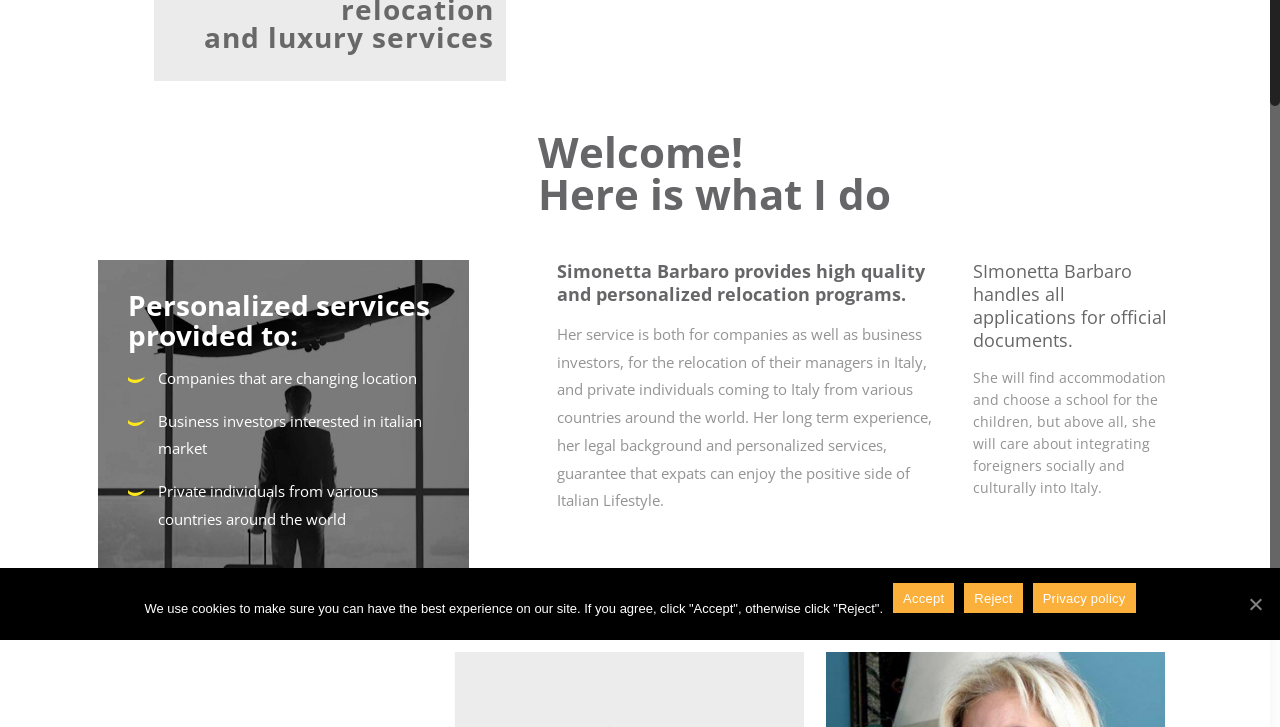From the given element description: "Accept", find the bounding box for the UI element. Provide the coordinates as four float numbers between 0 and 1, in the order [left, top, right, bottom].

[0.698, 0.802, 0.746, 0.843]